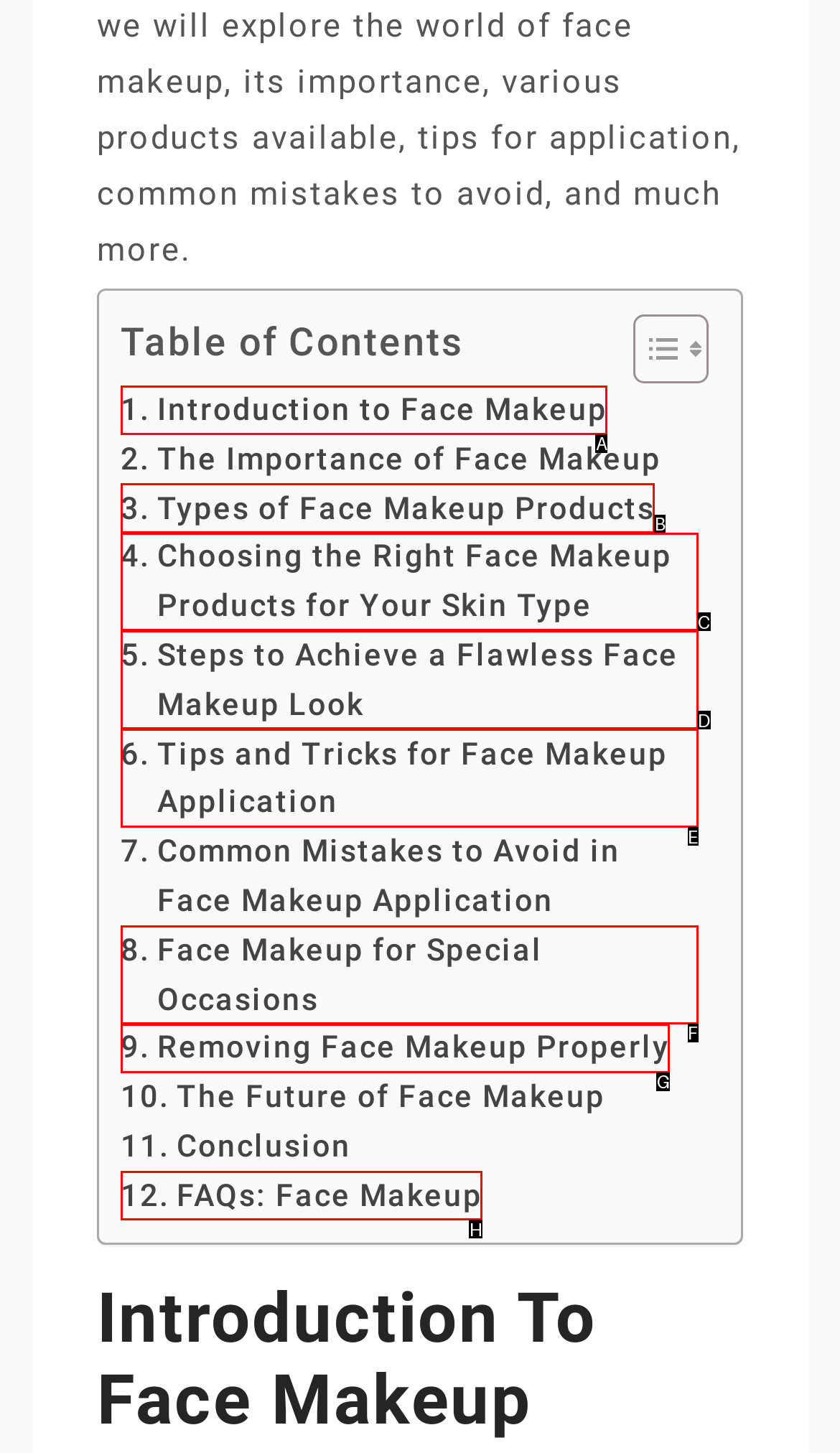Identify the HTML element that corresponds to the following description: Introduction to Face Makeup. Provide the letter of the correct option from the presented choices.

A